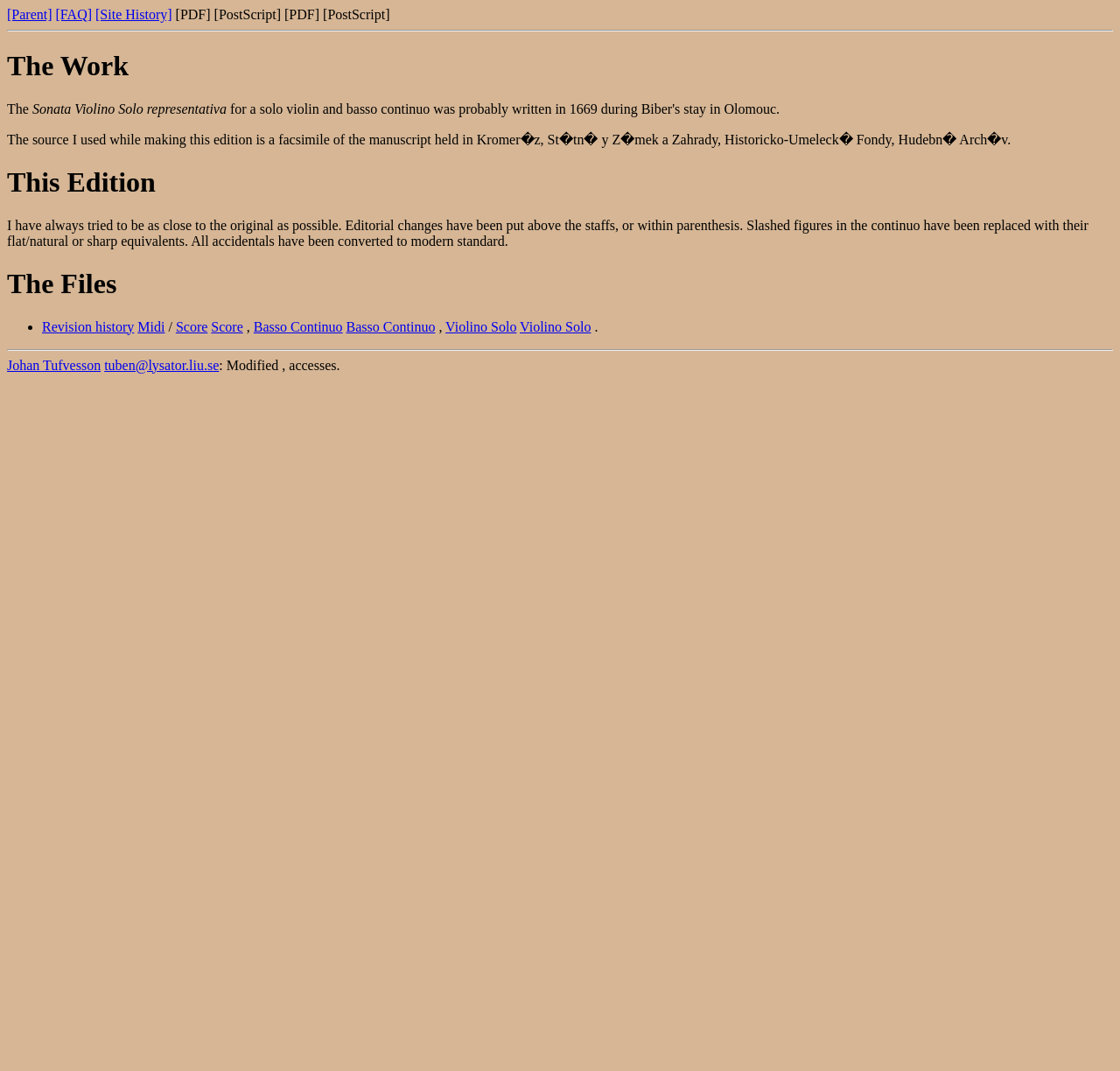What is the purpose of the editorial changes?
Answer the question with detailed information derived from the image.

The answer can be found in the StaticText element with the text 'I have always tried to be as close to the original as possible. Editorial changes have been put above the staffs, or within parenthesis.' which is a sub-element of the 'This Edition' heading.